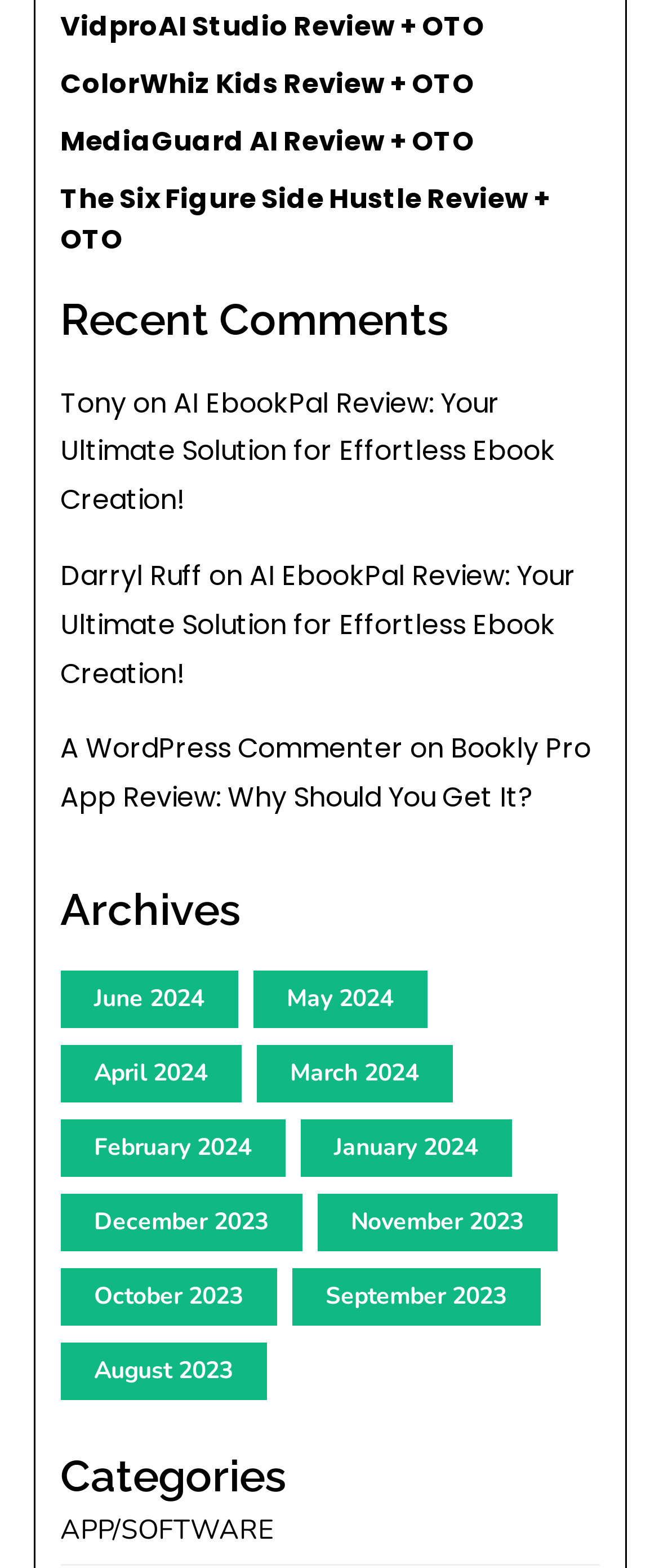How many months are listed under 'Archives'?
Could you please answer the question thoroughly and with as much detail as possible?

There are 12 months listed under the 'Archives' section, ranging from August 2023 to June 2024.